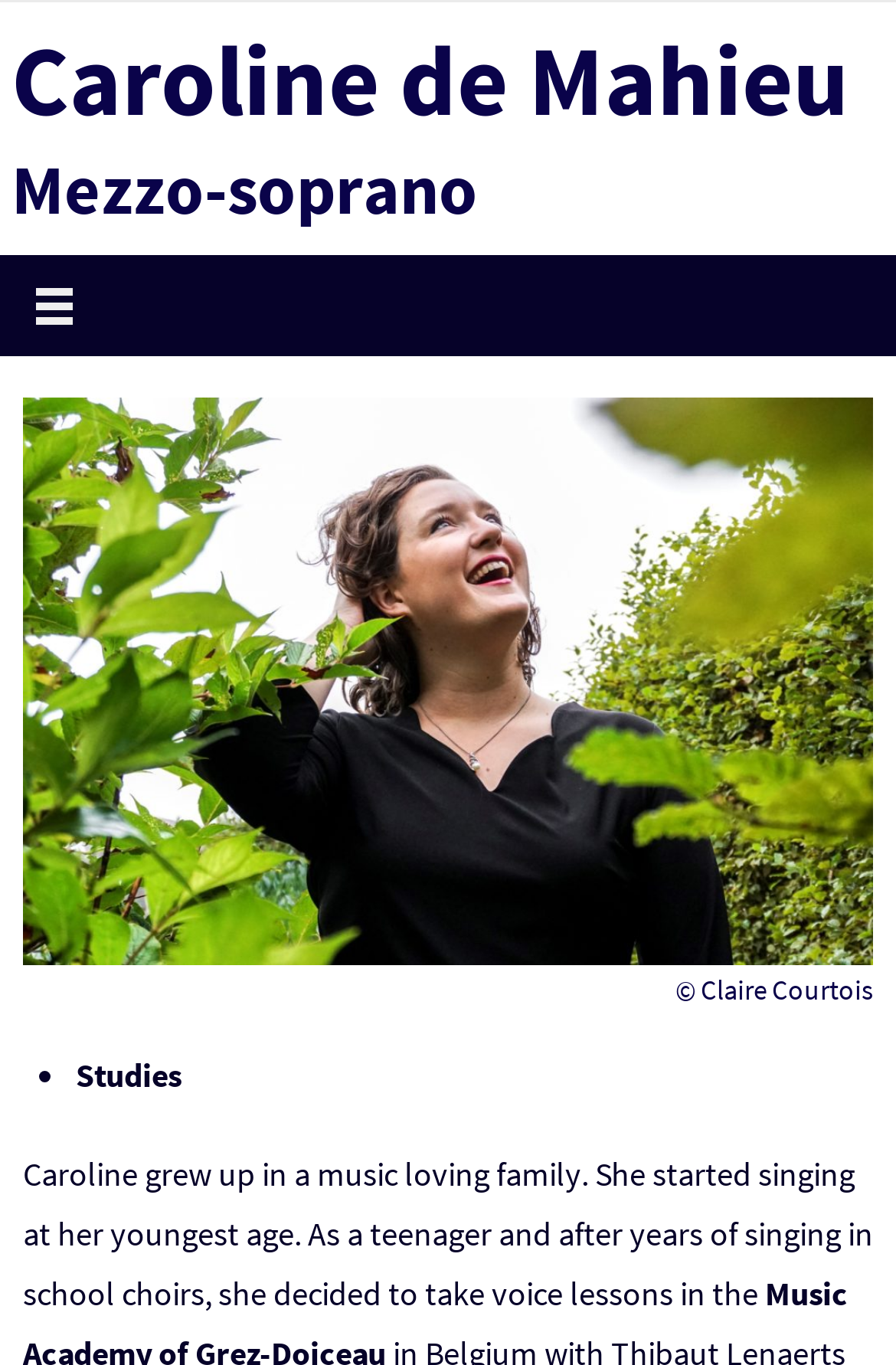What was Caroline de Mahieu's family background?
Using the image as a reference, deliver a detailed and thorough answer to the question.

According to the webpage, Caroline de Mahieu grew up in a music loving family, which suggests that her family had a strong appreciation for music.